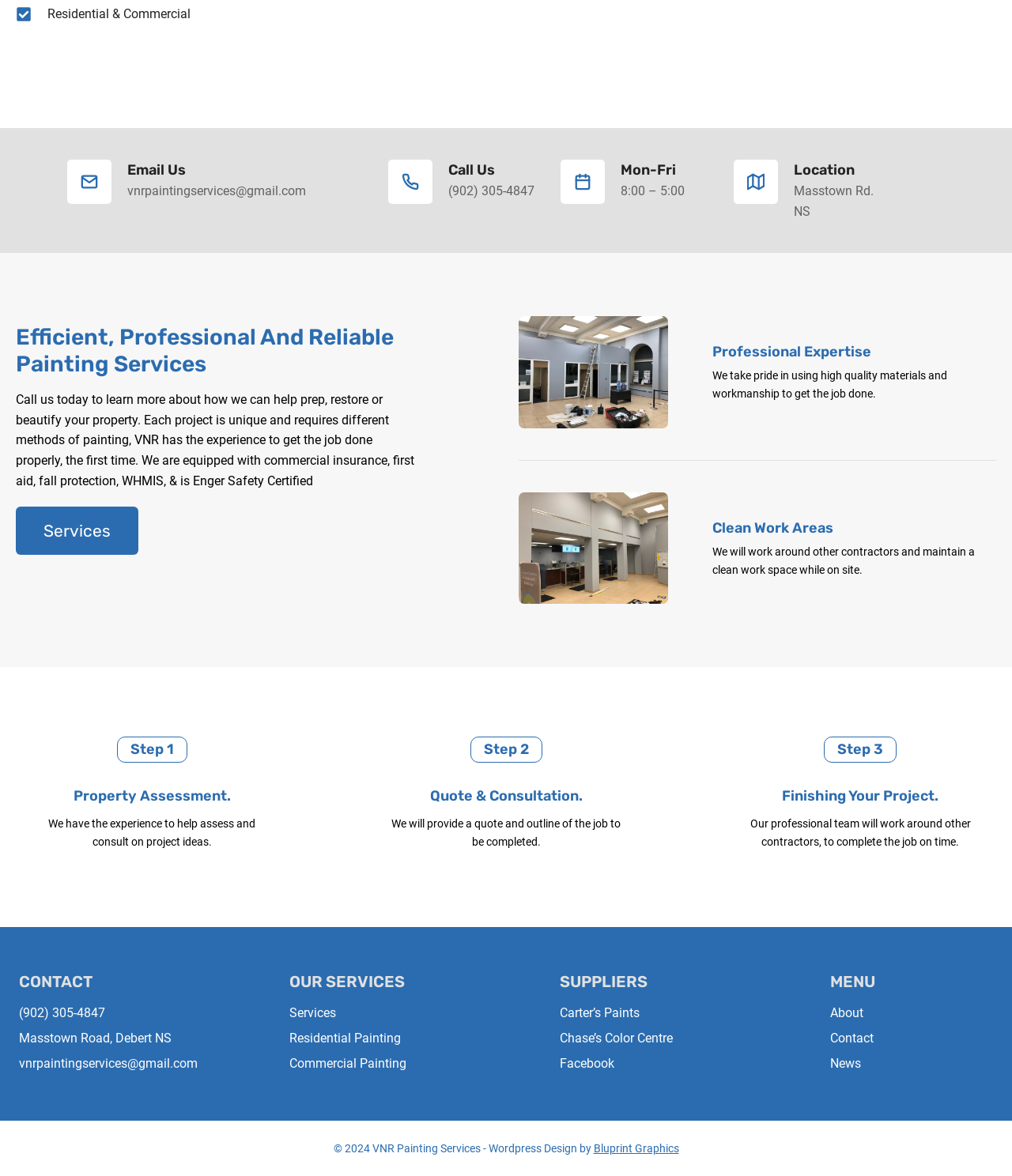Given the element description, predict the bounding box coordinates in the format (top-left x, top-left y, bottom-right x, bottom-right y), using floating point numbers between 0 and 1: (902) 305-4847

[0.019, 0.851, 0.18, 0.873]